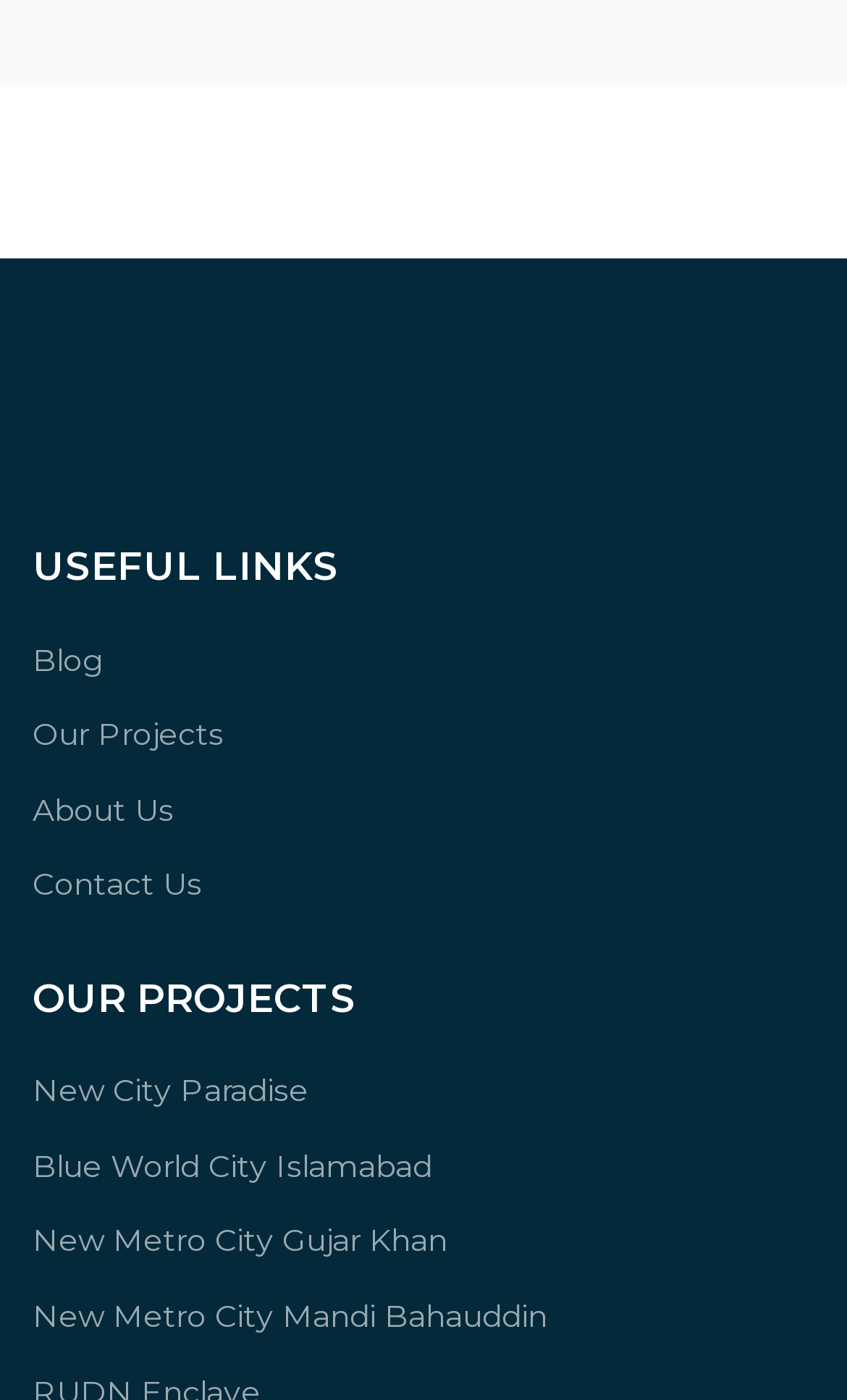Find the bounding box coordinates for the area that must be clicked to perform this action: "Read the blog post titled 'The Conservation Potential of Our Fish Protein Processing Facility'".

None